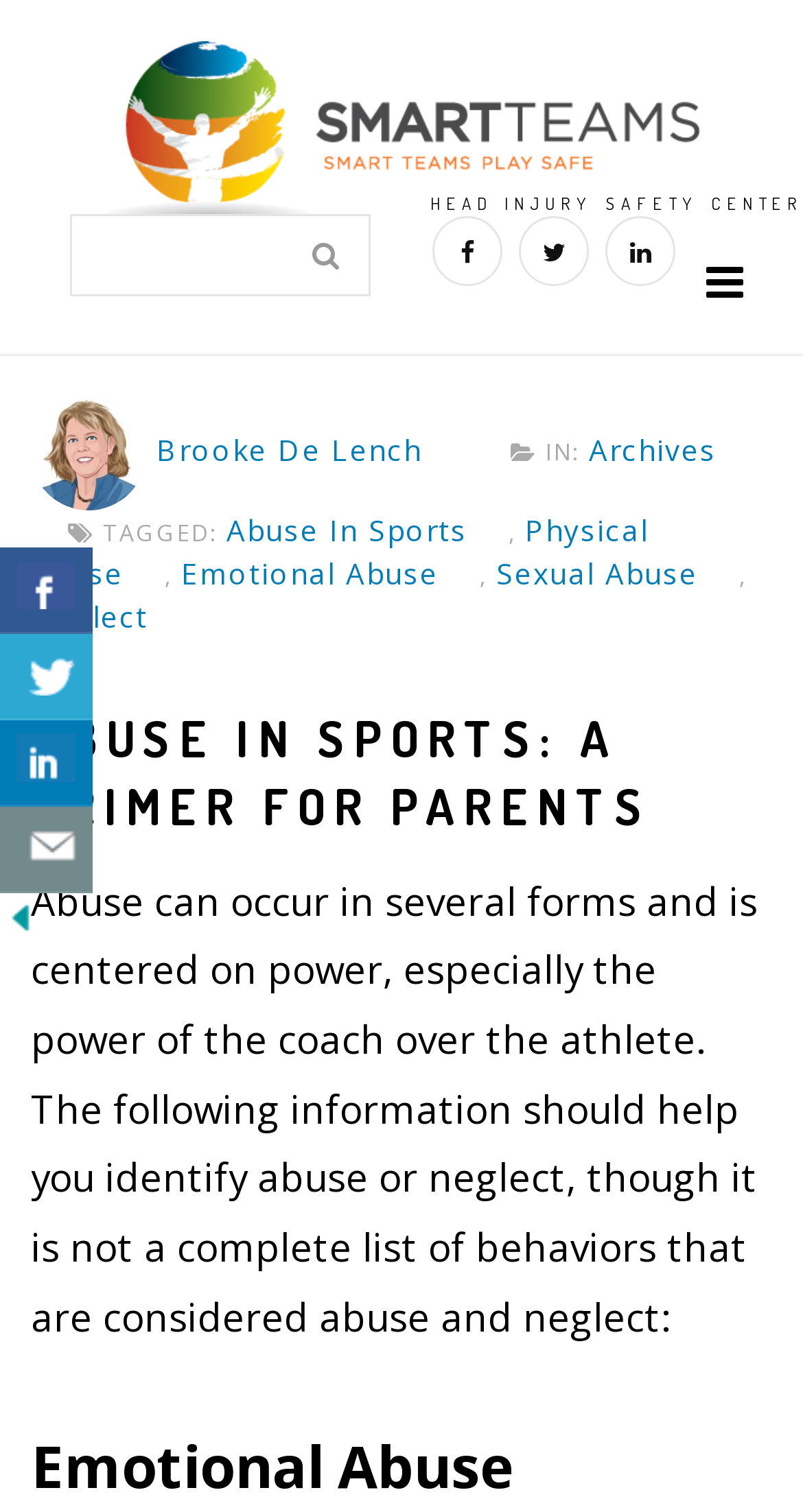Find and provide the bounding box coordinates for the UI element described with: "title="Hide Buttons"".

[0.0, 0.592, 0.051, 0.617]